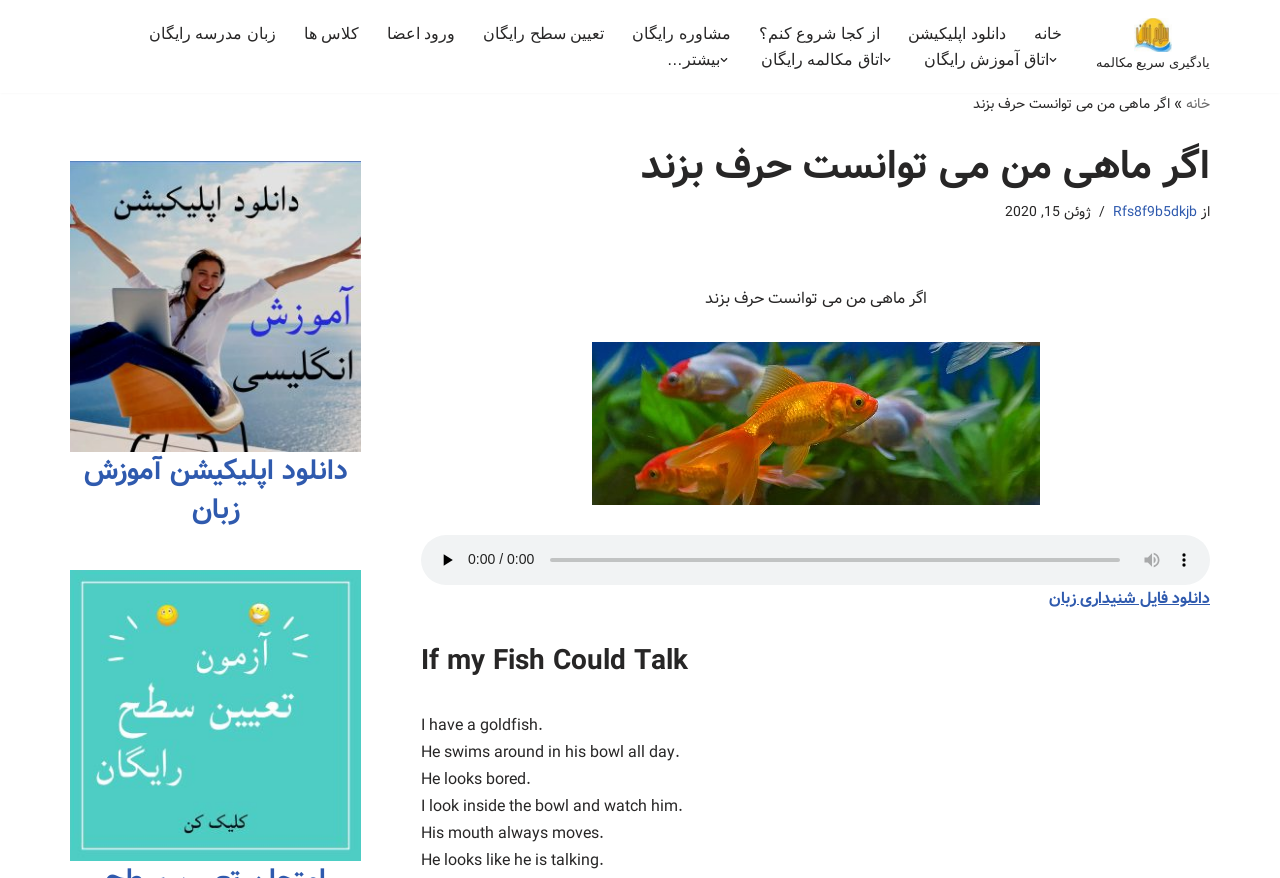Indicate the bounding box coordinates of the element that needs to be clicked to satisfy the following instruction: "Open the main menu". The coordinates should be four float numbers between 0 and 1, i.e., [left, top, right, bottom].

[0.055, 0.022, 0.832, 0.083]